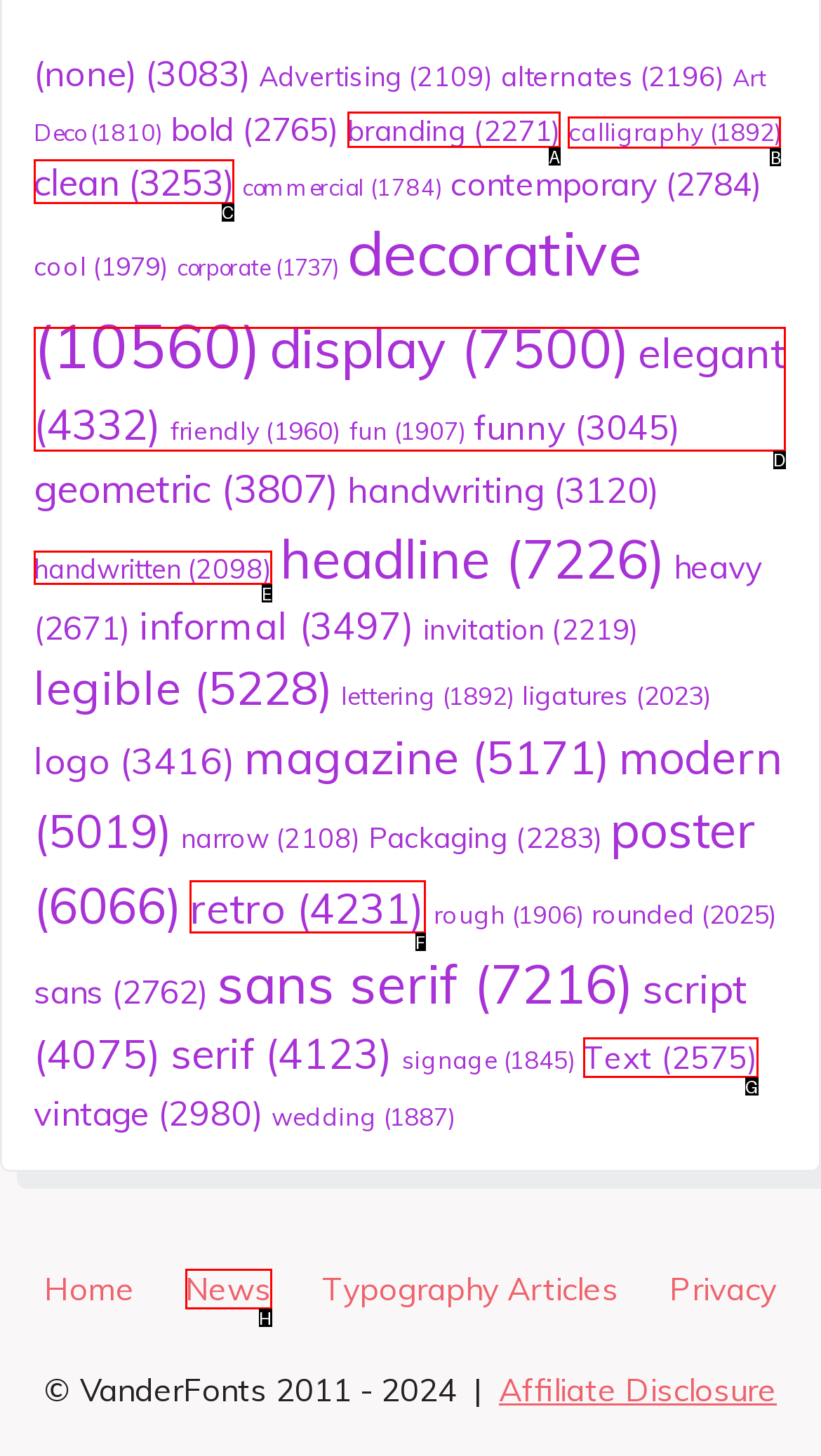Point out the option that needs to be clicked to fulfill the following instruction: Browse calligraphy
Answer with the letter of the appropriate choice from the listed options.

B